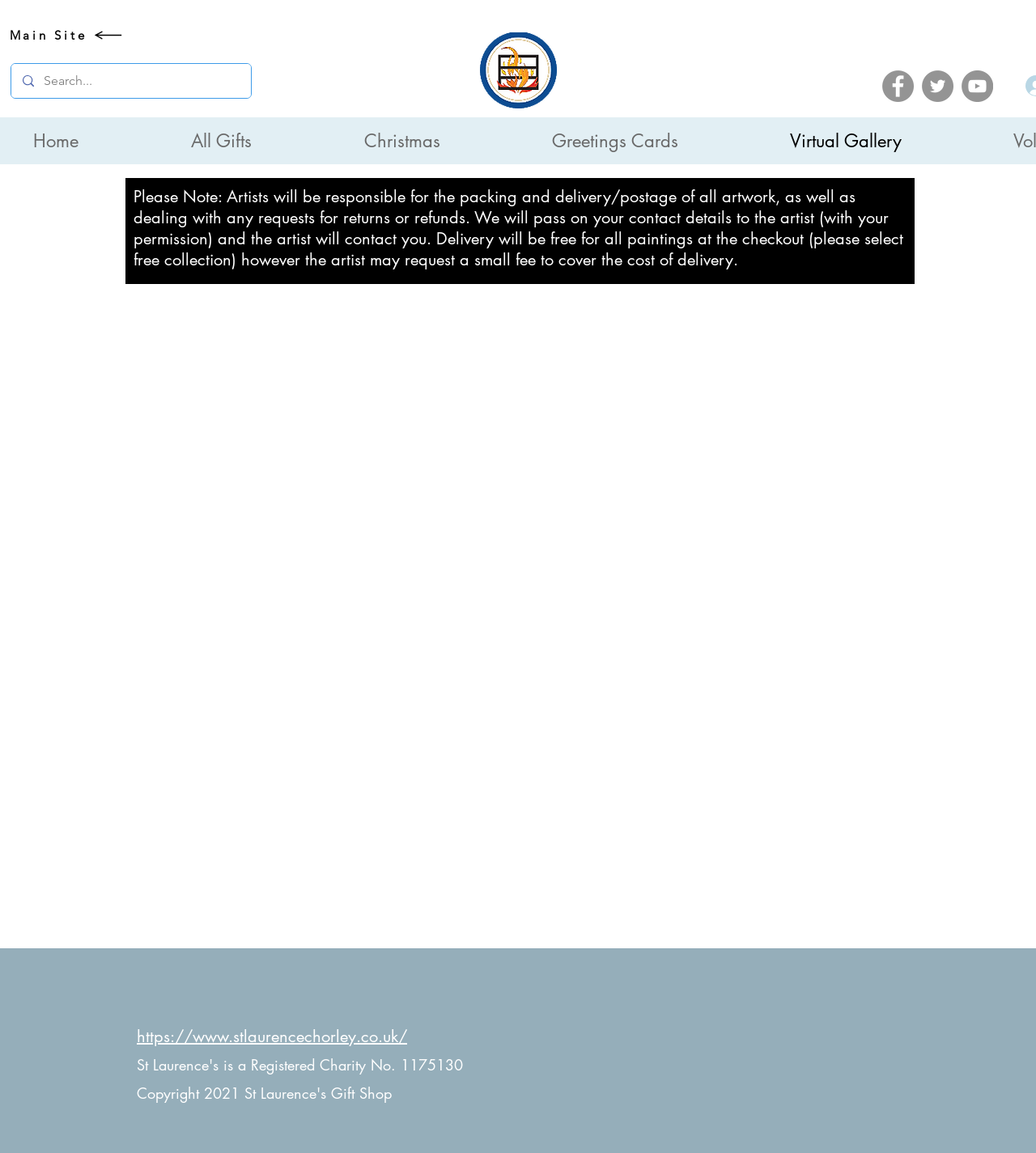What type of products can be found in this gift shop?
Refer to the image and respond with a one-word or short-phrase answer.

Gifts, Christmas items, Greetings Cards